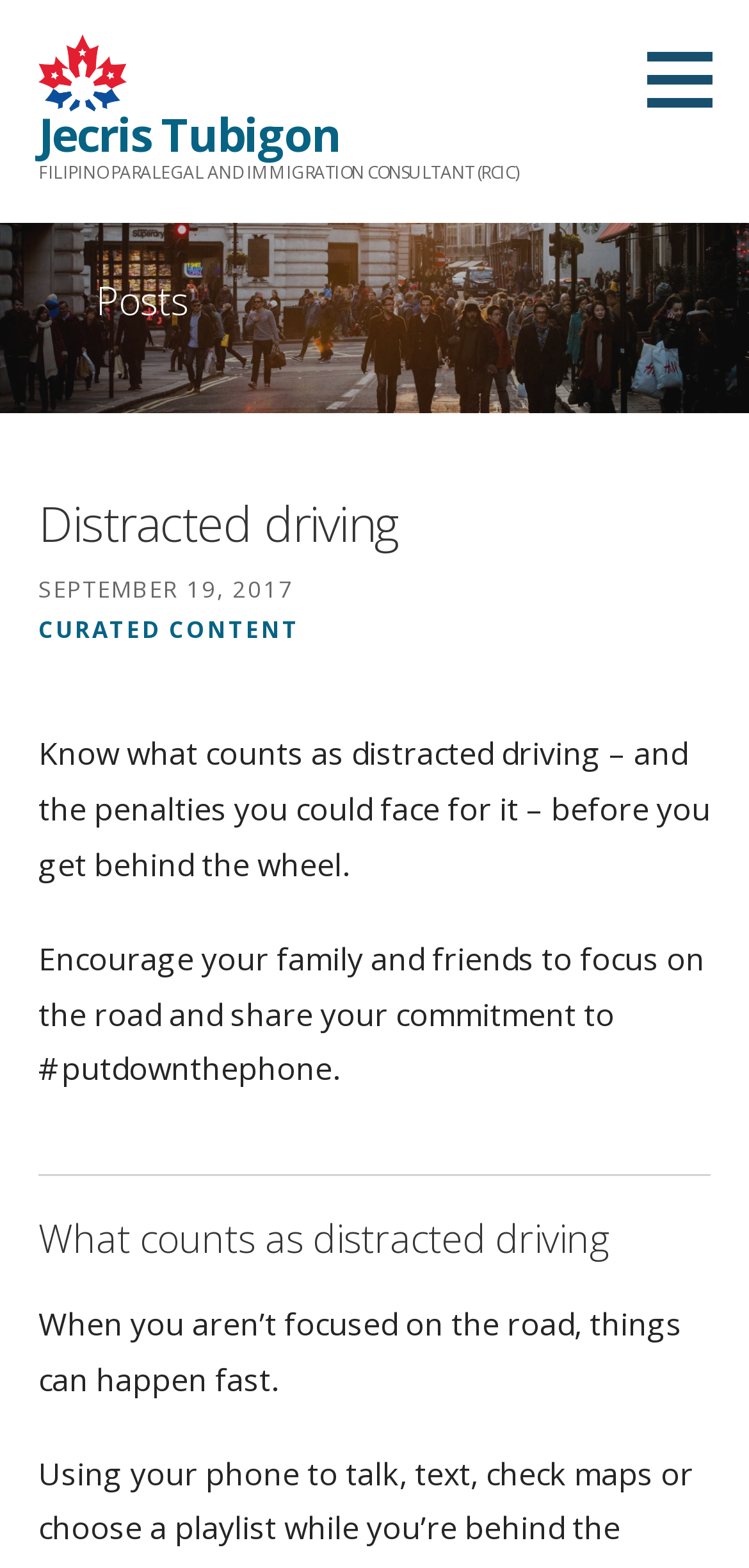Based on the element description: "parent_node: Jecris Tubigon", identify the UI element and provide its bounding box coordinates. Use four float numbers between 0 and 1, [left, top, right, bottom].

[0.051, 0.031, 0.17, 0.058]